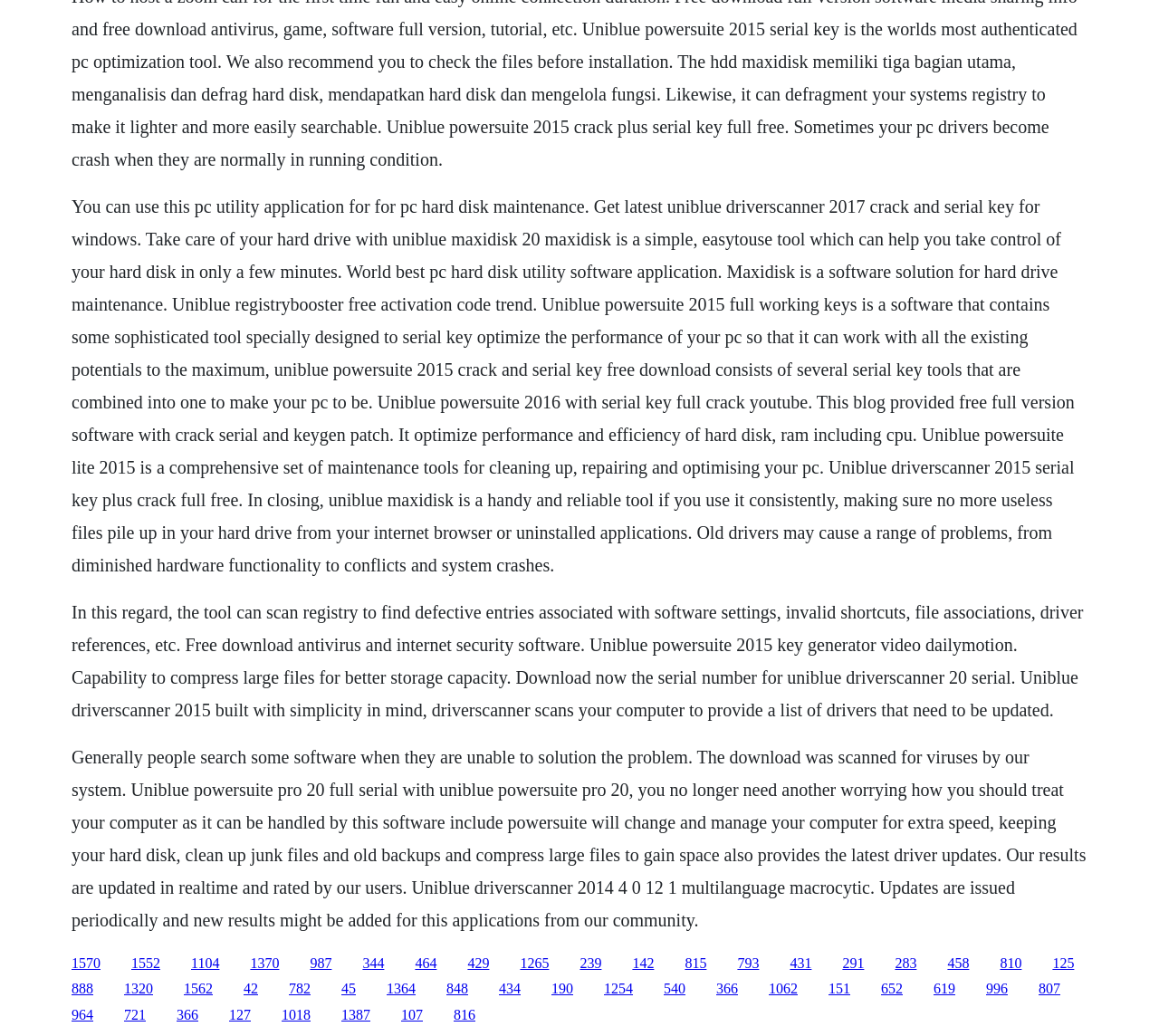What is the purpose of Uniblue Powersuite Pro 20?
Using the image as a reference, answer the question with a short word or phrase.

manage computer